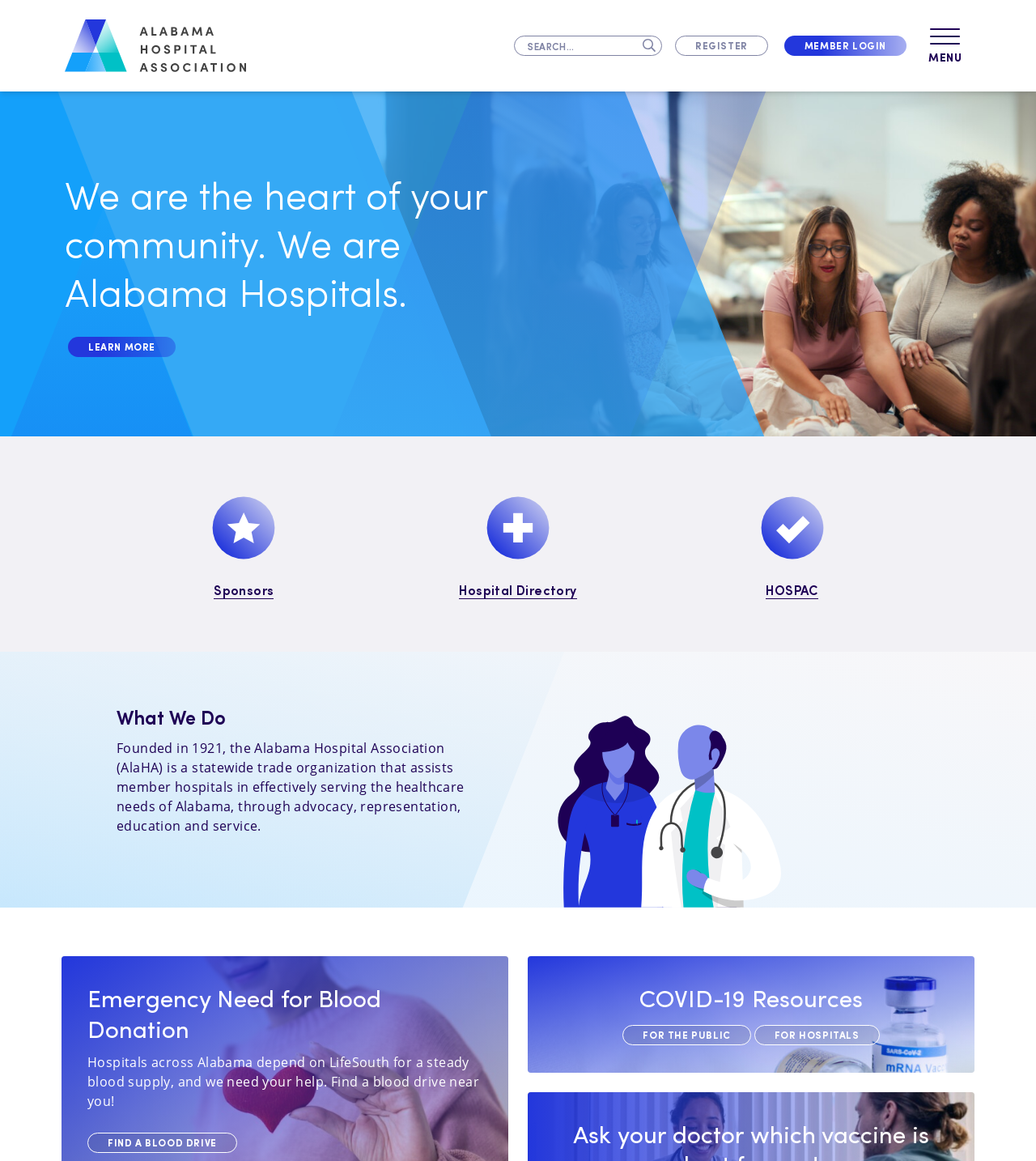Locate the bounding box coordinates of the clickable element to fulfill the following instruction: "Find a blood drive near you". Provide the coordinates as four float numbers between 0 and 1 in the format [left, top, right, bottom].

[0.084, 0.976, 0.229, 0.993]